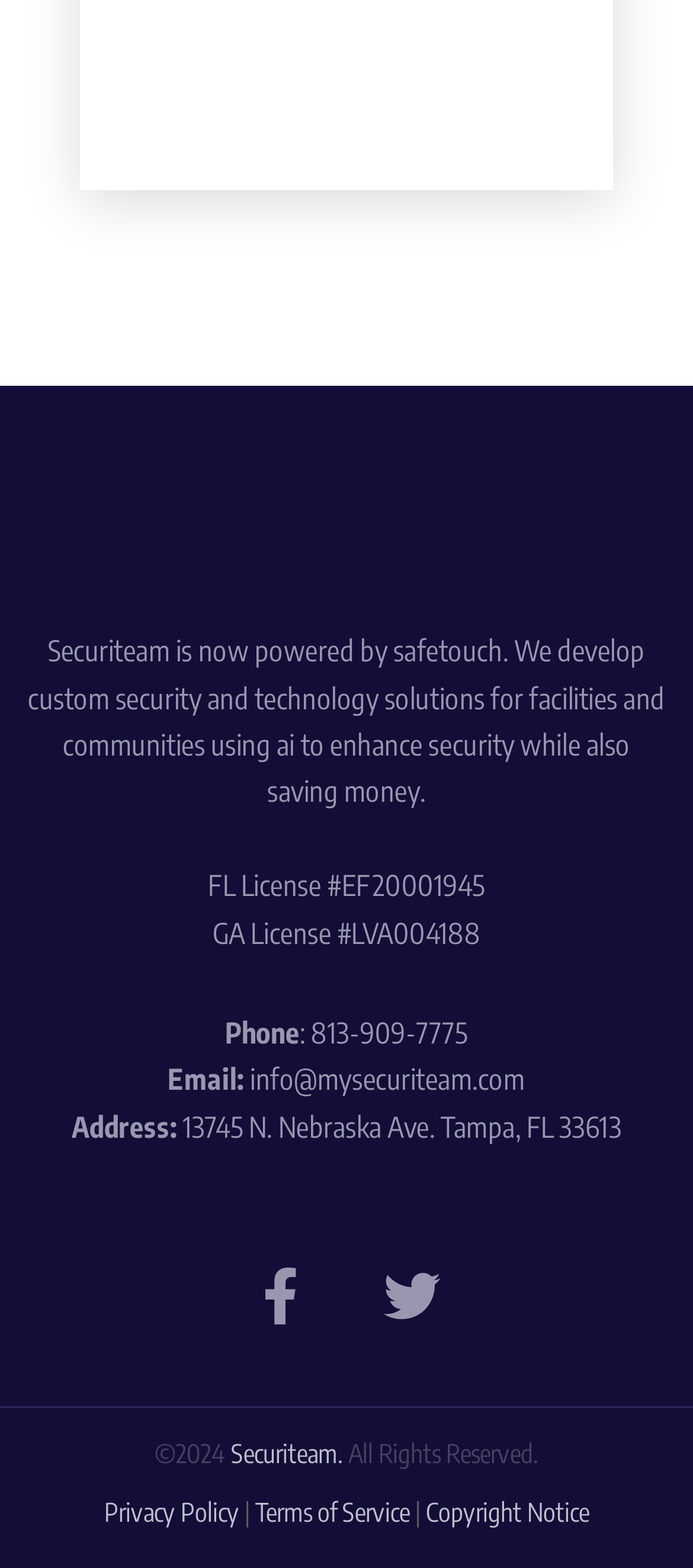What social media platforms are linked?
Based on the image, answer the question with as much detail as possible.

The social media links are located at the bottom of the webpage, with Facebook represented by the 'Facebook-f' icon and Twitter represented by the 'Twitter' icon.